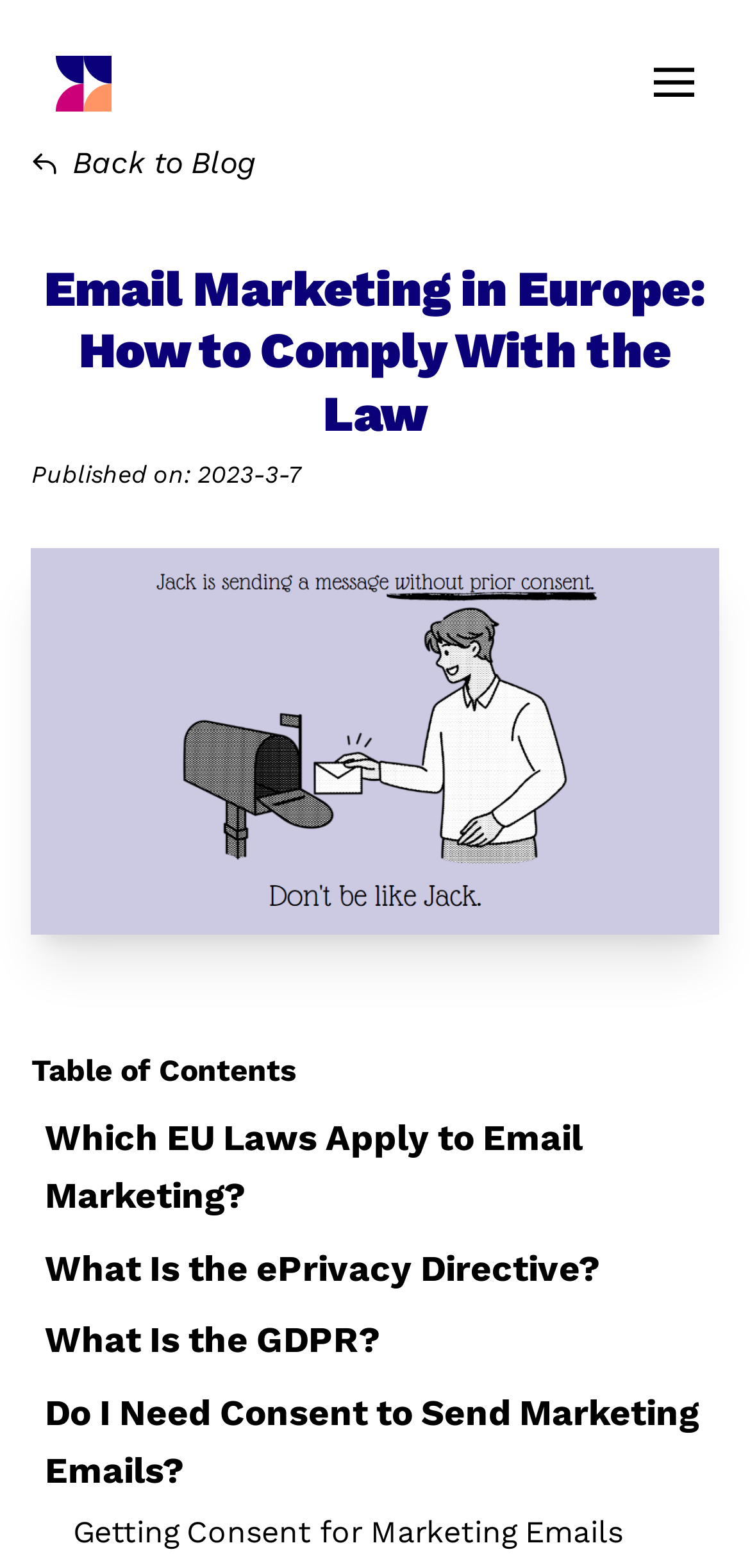Determine the main text heading of the webpage and provide its content.

Email Marketing in Europe: How to Comply With the Law